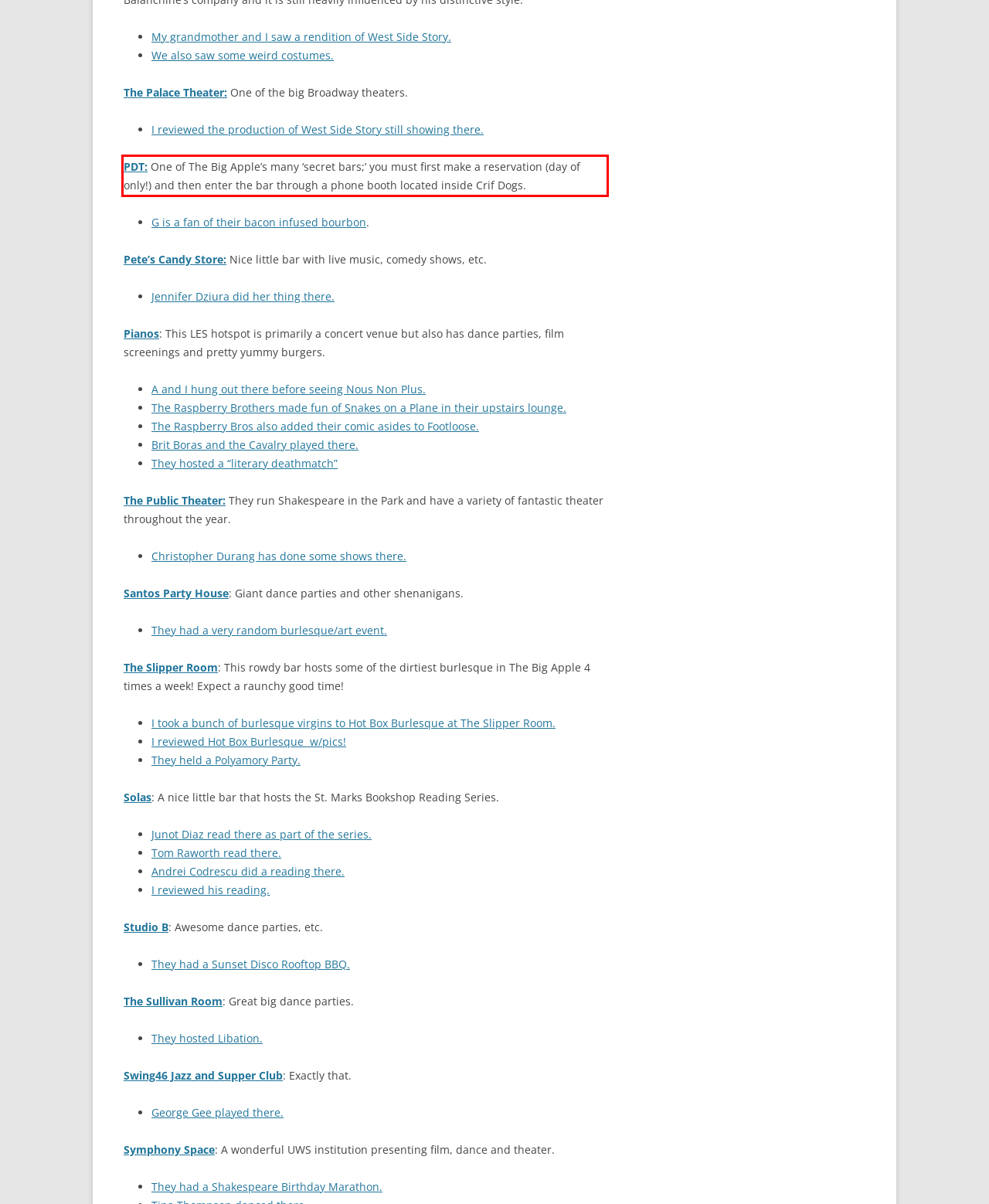Review the screenshot of the webpage and recognize the text inside the red rectangle bounding box. Provide the extracted text content.

PDT: One of The Big Apple’s many ‘secret bars;’ you must first make a reservation (day of only!) and then enter the bar through a phone booth located inside Crif Dogs.